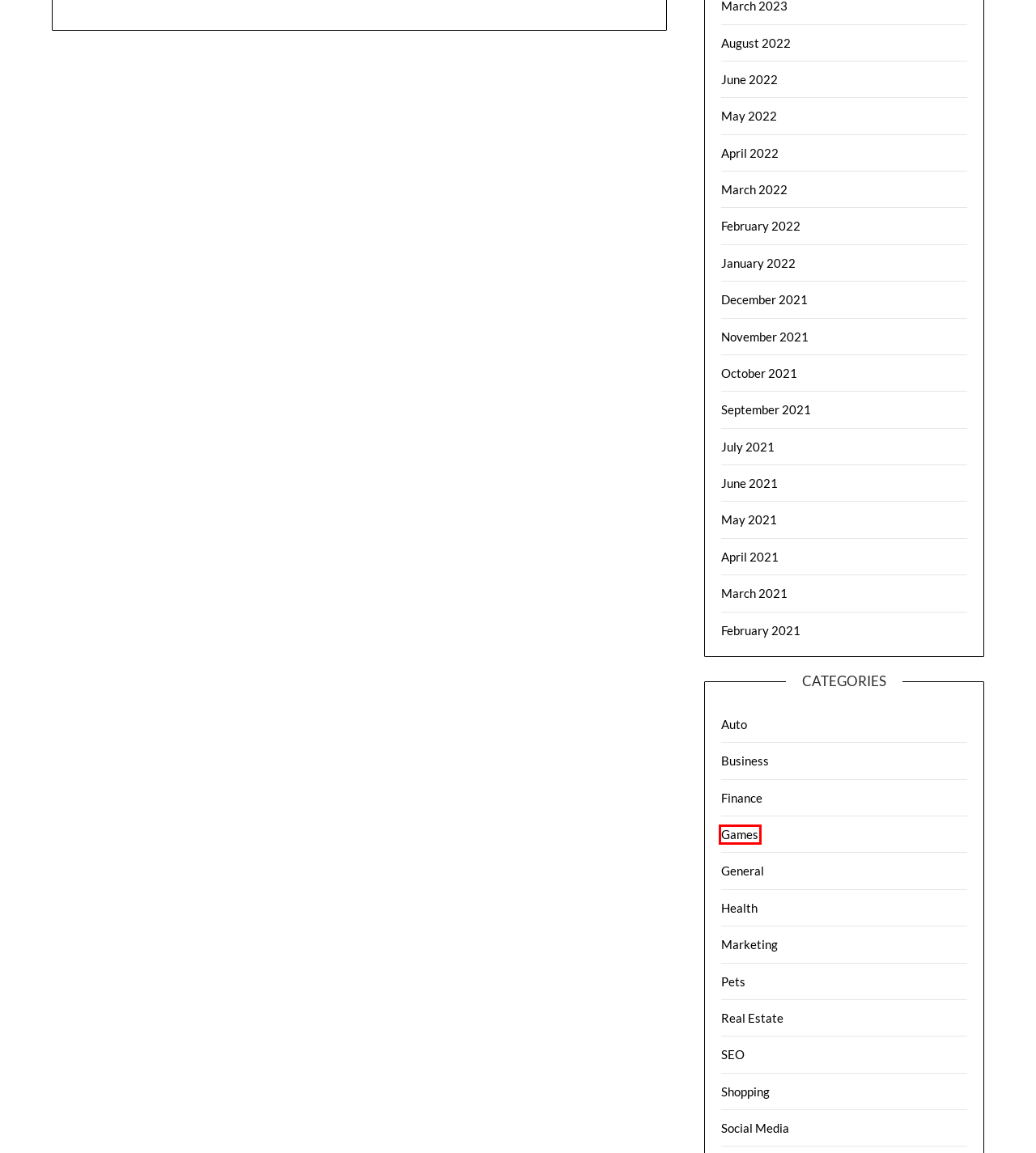You have a screenshot of a webpage with an element surrounded by a red bounding box. Choose the webpage description that best describes the new page after clicking the element inside the red bounding box. Here are the candidates:
A. Health Archives - Corona Do For Assembly
B. February 2021 - Corona Do For Assembly
C. May 2021 - Corona Do For Assembly
D. Pets Archives - Corona Do For Assembly
E. October 2021 - Corona Do For Assembly
F. December 2021 - Corona Do For Assembly
G. Social Media Archives - Corona Do For Assembly
H. Games Archives - Corona Do For Assembly

H